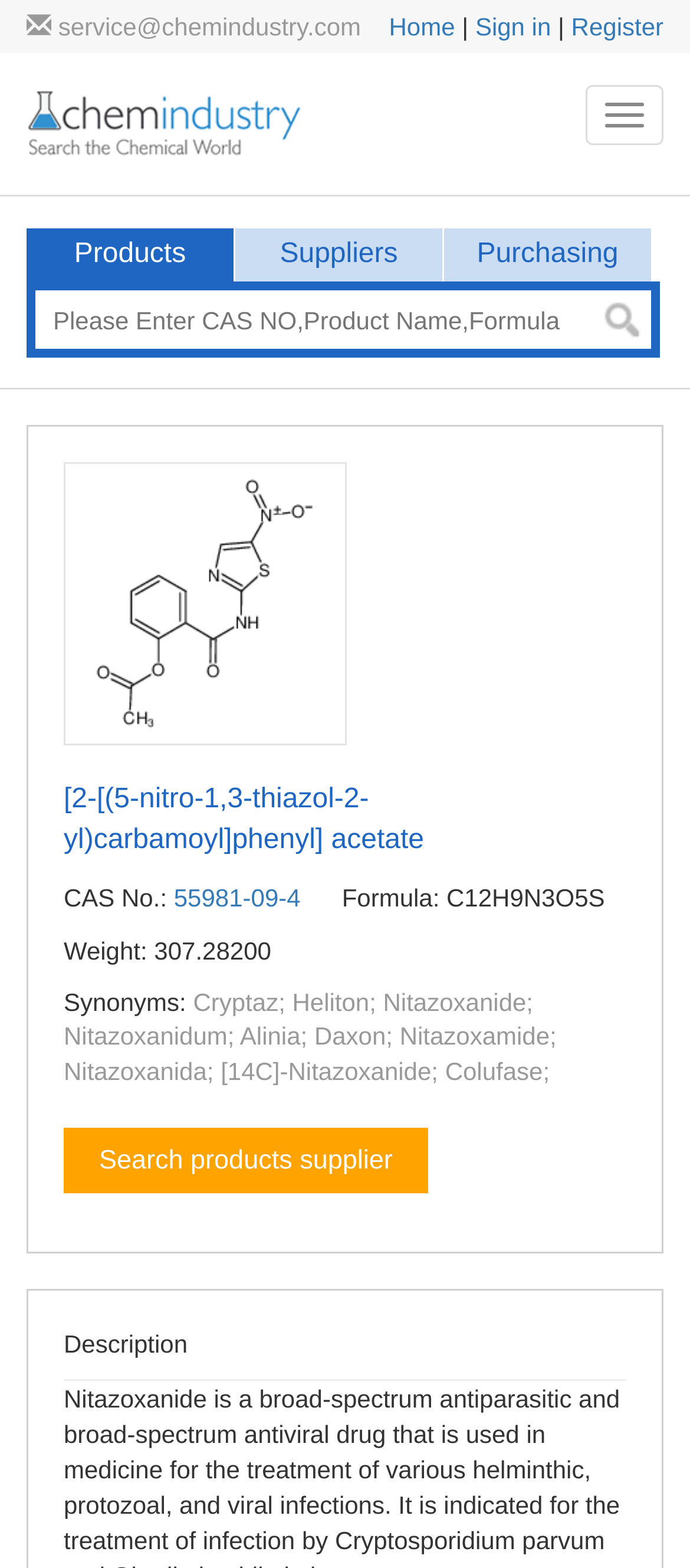What is the molecular weight of the product?
Please provide a single word or phrase as your answer based on the image.

307.28200